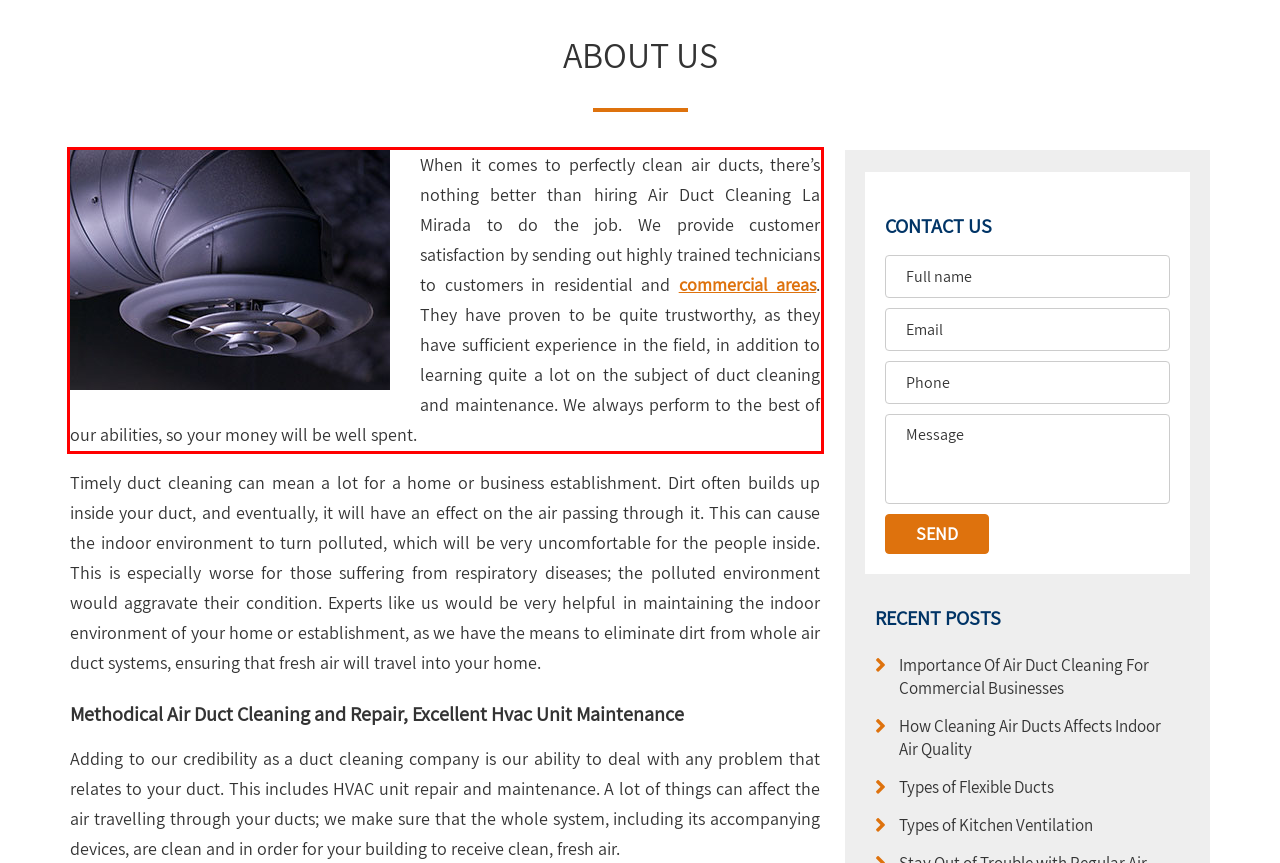You are presented with a webpage screenshot featuring a red bounding box. Perform OCR on the text inside the red bounding box and extract the content.

When it comes to perfectly clean air ducts, there’s nothing better than hiring Air Duct Cleaning La Mirada to do the job. We provide customer satisfaction by sending out highly trained technicians to customers in residential and commercial areas. They have proven to be quite trustworthy, as they have sufficient experience in the field, in addition to learning quite a lot on the subject of duct cleaning and maintenance. We always perform to the best of our abilities, so your money will be well spent.